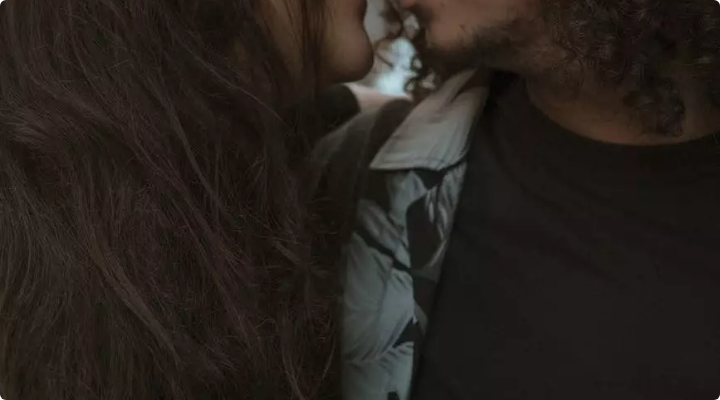Describe the image thoroughly, including all noticeable details.

A tender moment captured closely, this image features two individuals leaning in for a kiss, their faces almost touching. The softly blurred background emphasizes their connection, while the details of their hair and clothing add intimacy to the scene. The person on the left has long, flowing dark hair, hinting at a relaxed and natural appearance, while the individual on the right sports curly hair, dressed in a dark shirt complemented by a patterned overshirt. This closeness reflects affection and warmth, resonating the feeling of love and shared moments.